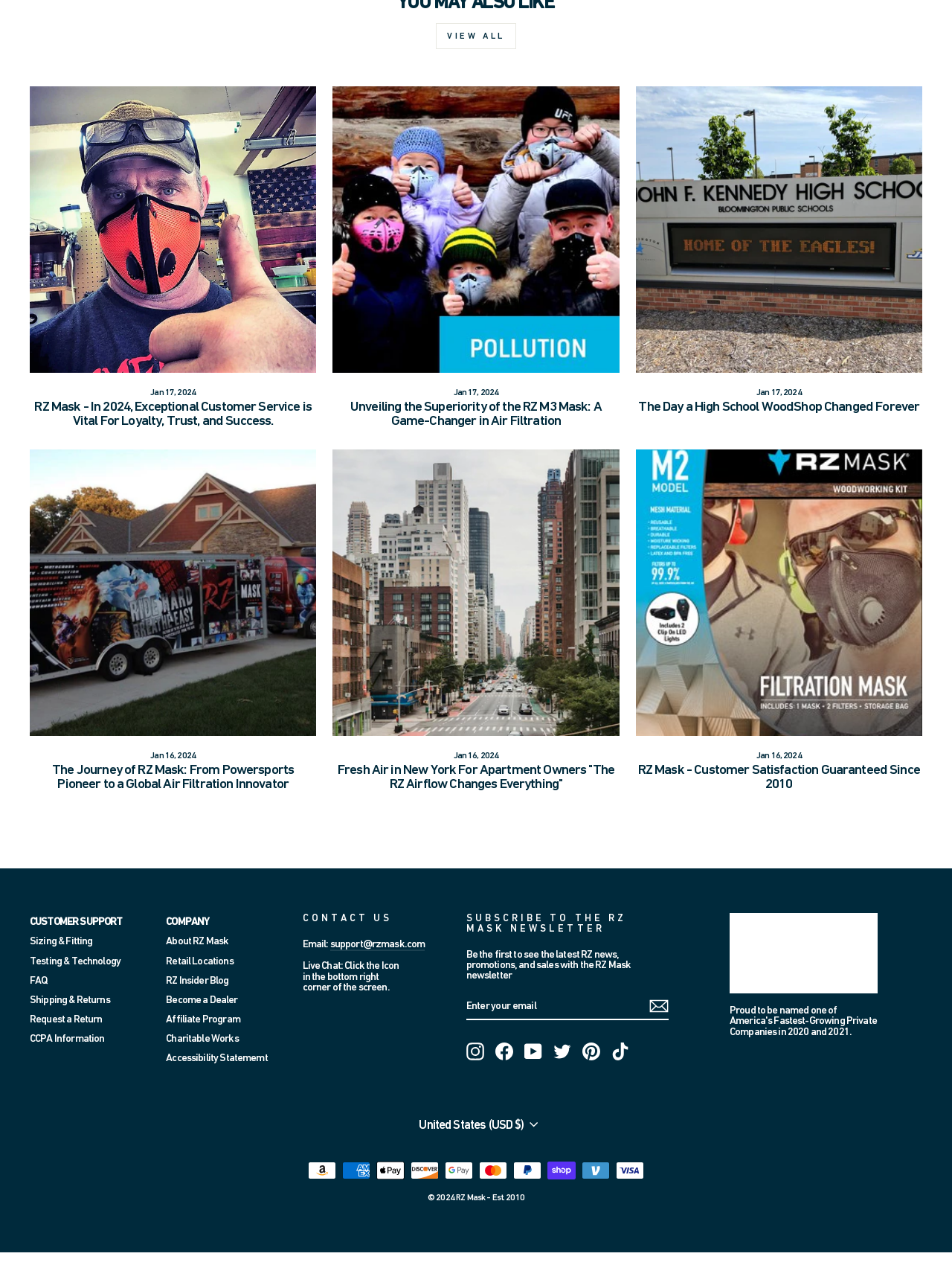Provide a short answer using a single word or phrase for the following question: 
What is the date of the latest news article?

Jan 17, 2024